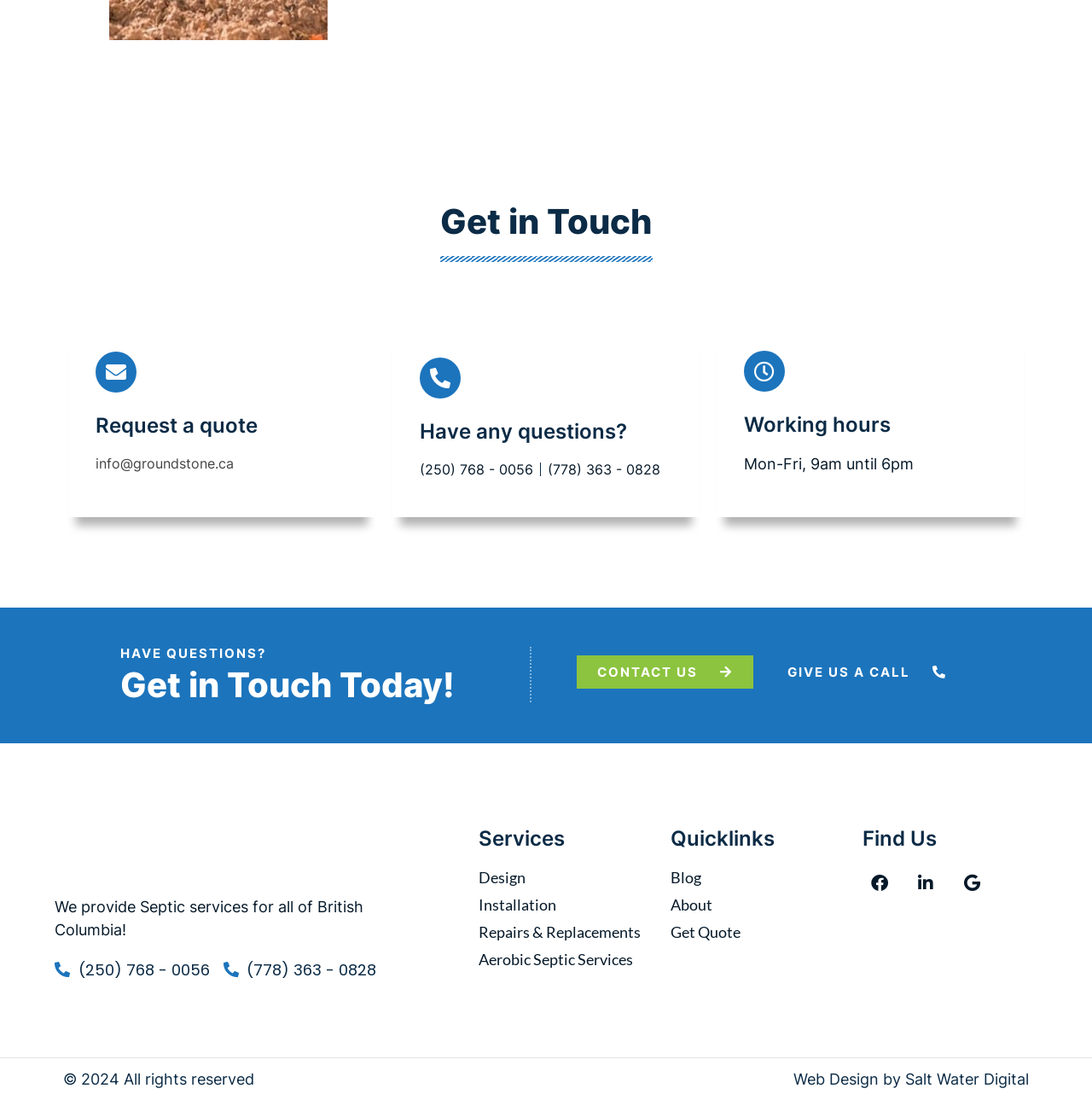Pinpoint the bounding box coordinates of the clickable element needed to complete the instruction: "Request a quote". The coordinates should be provided as four float numbers between 0 and 1: [left, top, right, bottom].

[0.088, 0.378, 0.319, 0.397]